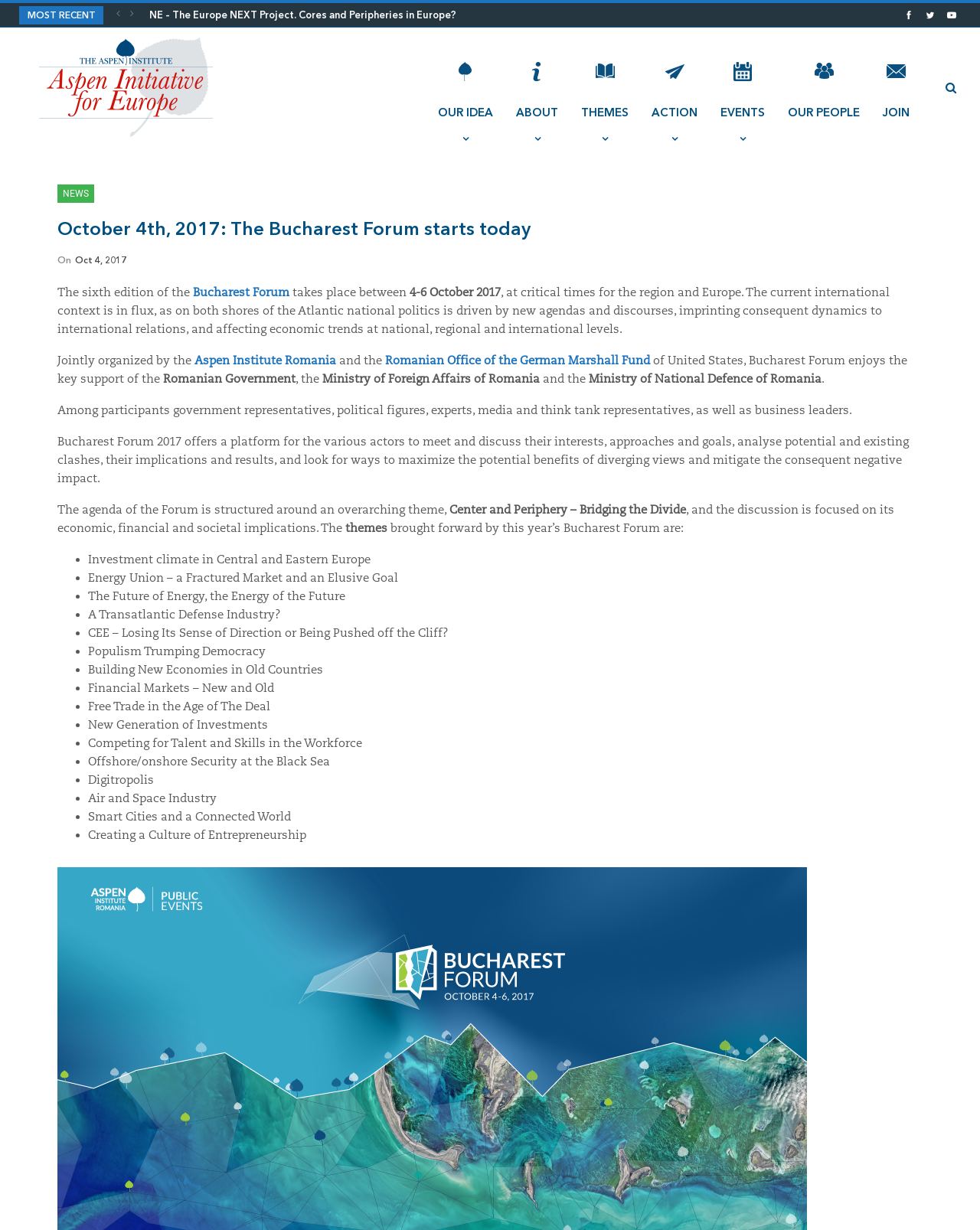Pinpoint the bounding box coordinates of the area that must be clicked to complete this instruction: "Click on the 'NEWS' link".

[0.059, 0.15, 0.096, 0.165]